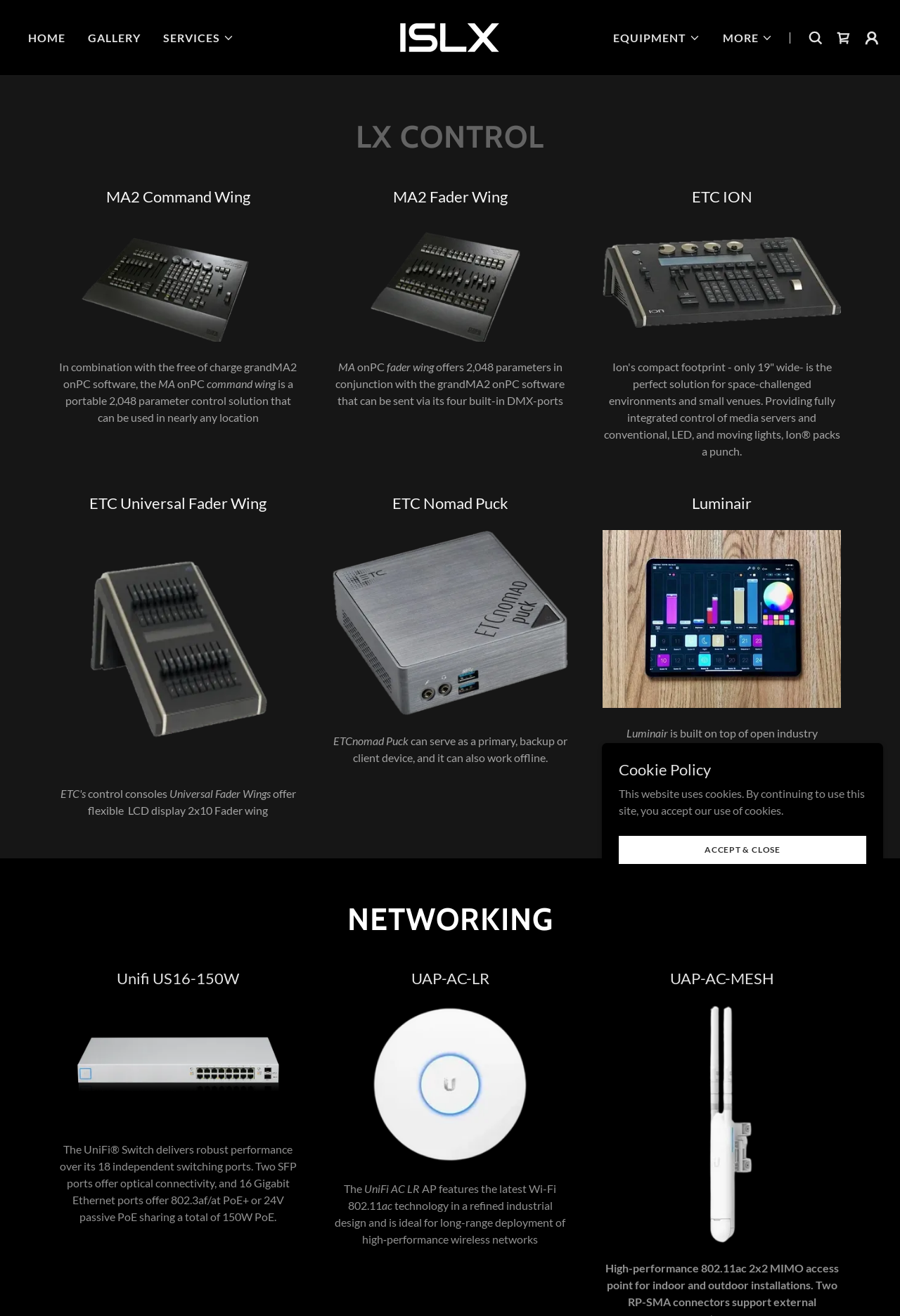Using the provided description: "Accept & Close", find the bounding box coordinates of the corresponding UI element. The output should be four float numbers between 0 and 1, in the format [left, top, right, bottom].

[0.688, 0.635, 0.962, 0.656]